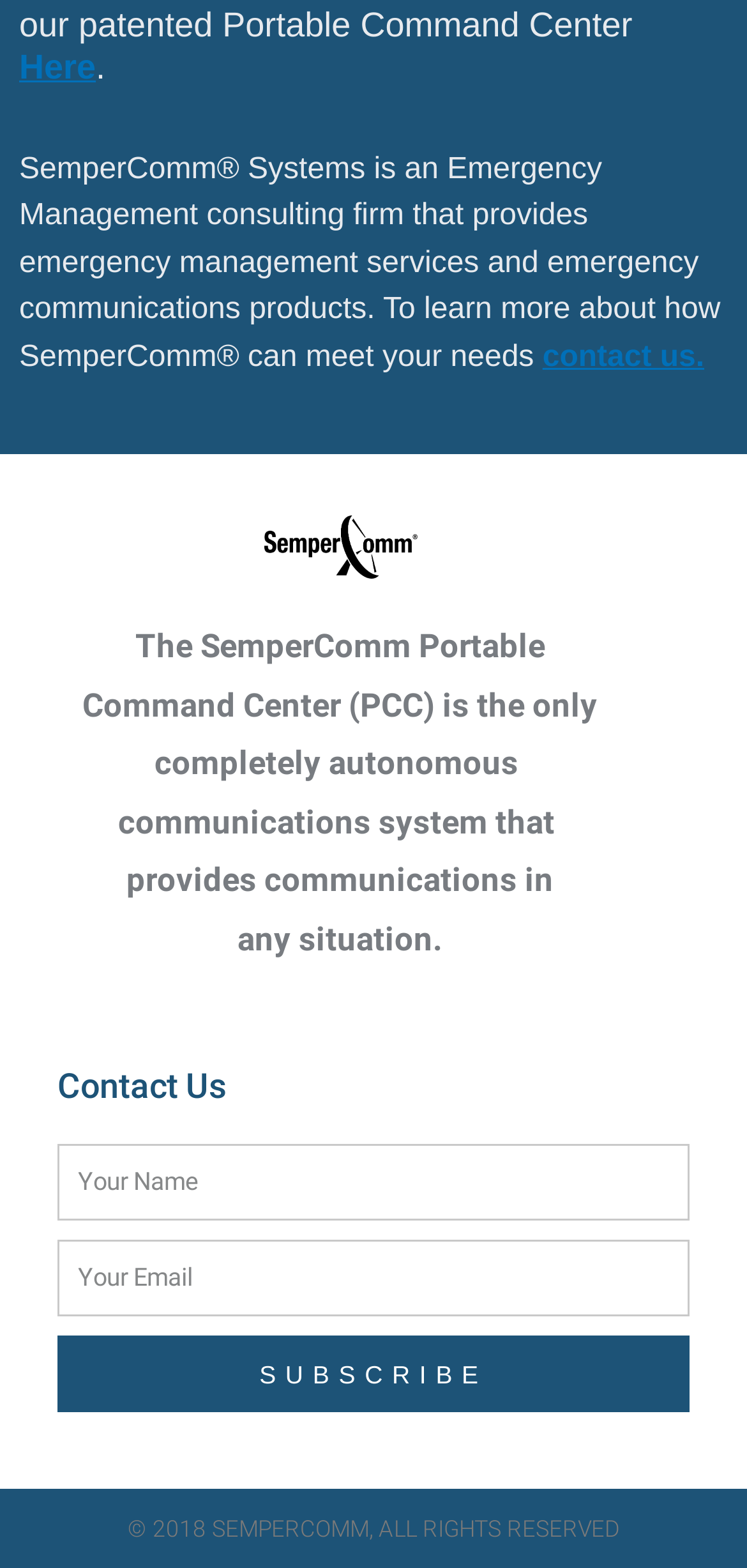Please examine the image and provide a detailed answer to the question: What is the purpose of the Portable Command Center?

The purpose of the Portable Command Center is mentioned in the StaticText elements, which say 'The SemperComm Portable Command Center (PCC) is the only completely autonomous communications system that provides communications in any situation'.